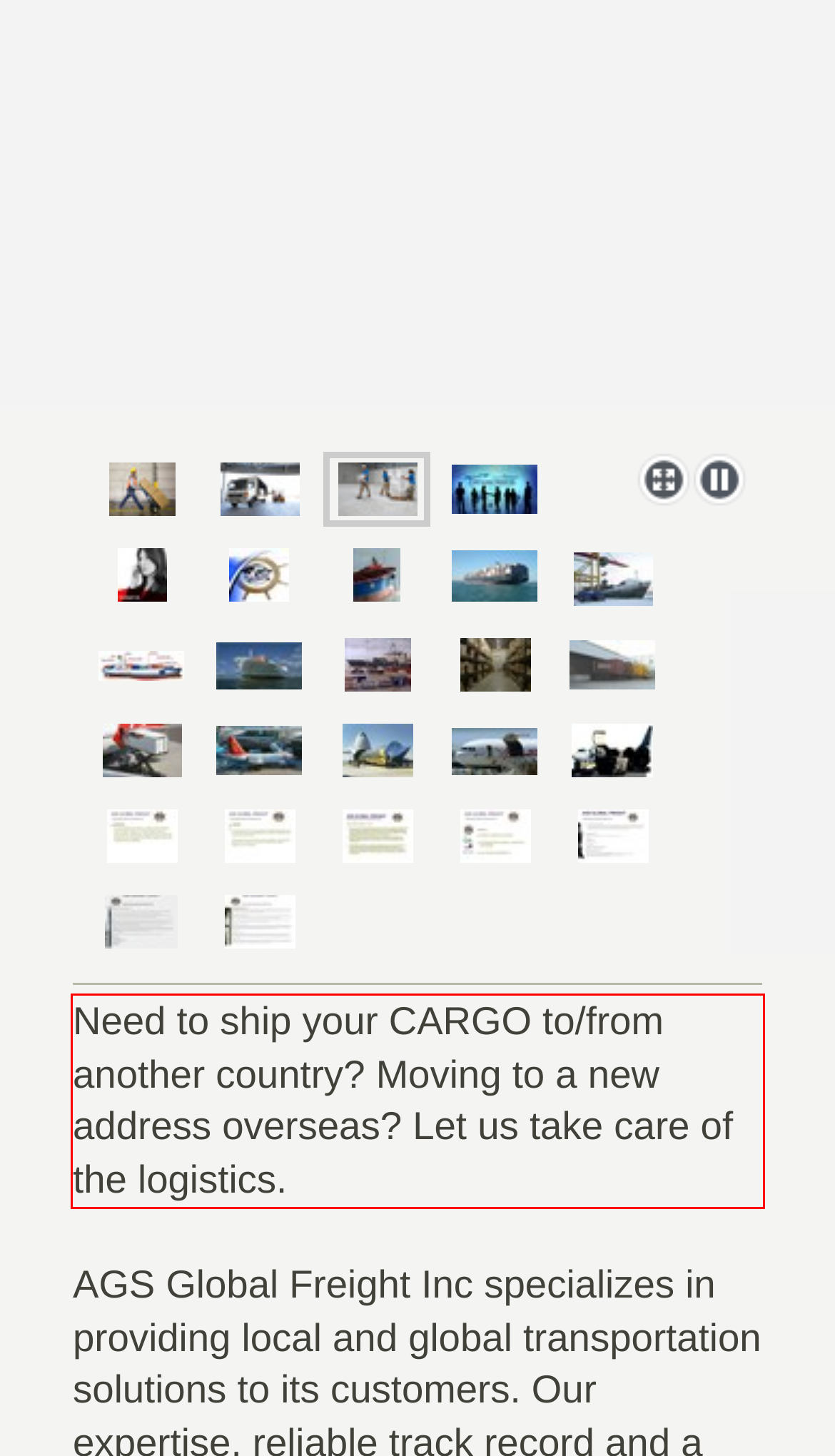There is a UI element on the webpage screenshot marked by a red bounding box. Extract and generate the text content from within this red box.

Need to ship your CARGO to/from another country? Moving to a new address overseas? Let us take care of the logistics.